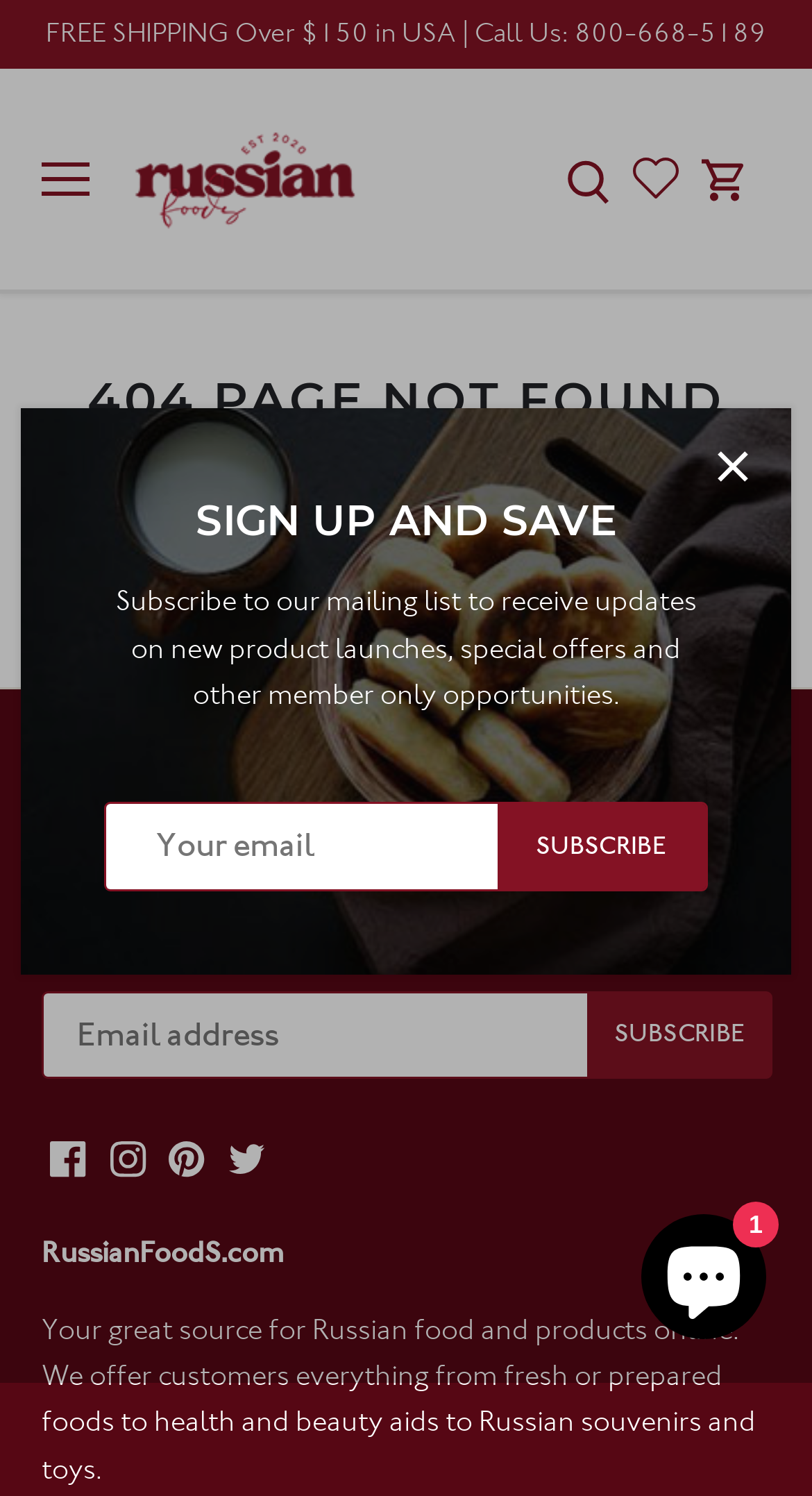What is the name of the online store?
Please craft a detailed and exhaustive response to the question.

The name of the online store can be found in the lower section of the webpage, in the 'RussianFoodS.com' text, which describes the store as a great source for Russian food and products online.